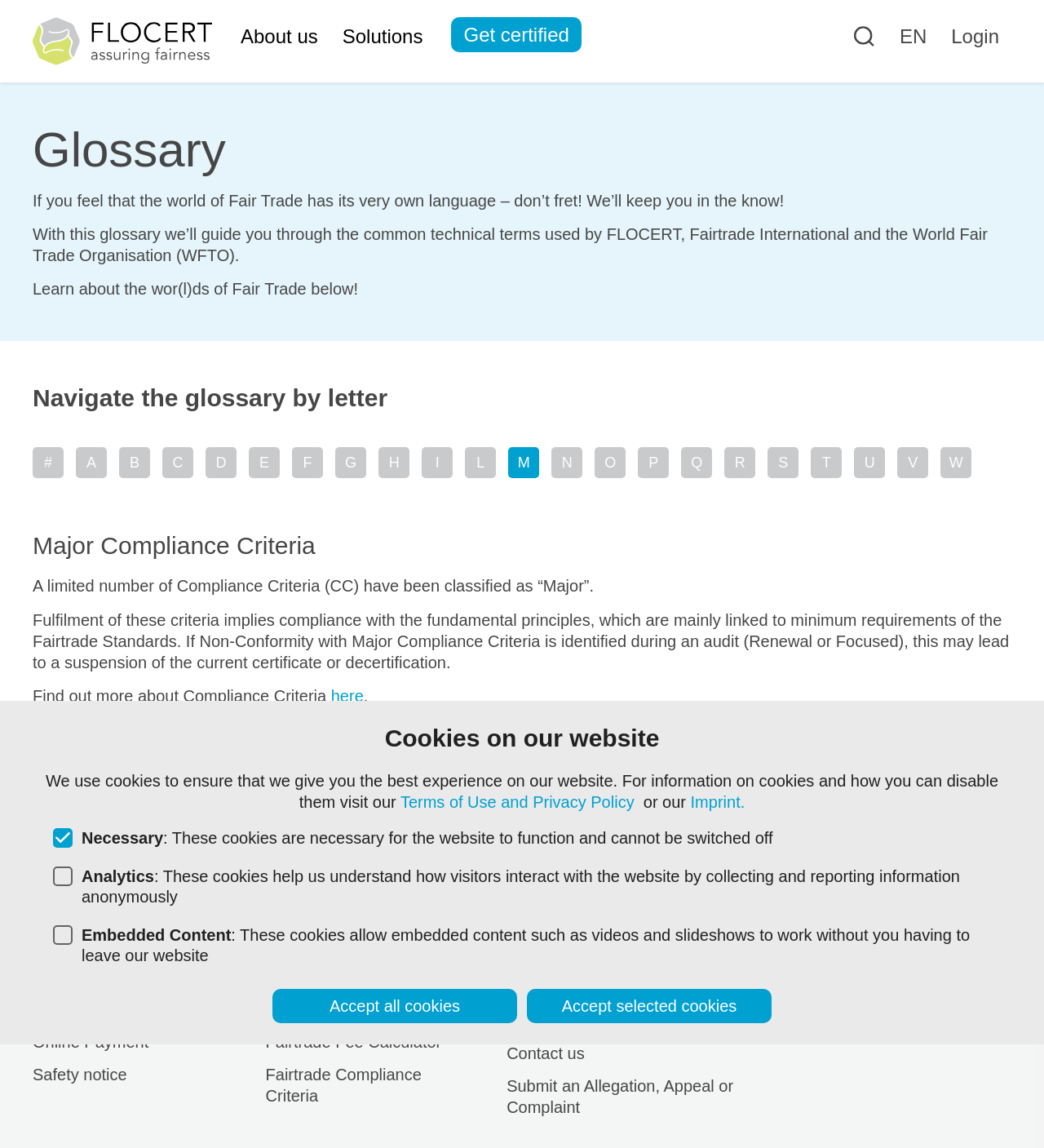Identify the bounding box coordinates for the element that needs to be clicked to fulfill this instruction: "Visit the FLOCERT homepage". Provide the coordinates in the format of four float numbers between 0 and 1: [left, top, right, bottom].

[0.485, 0.79, 0.748, 0.818]